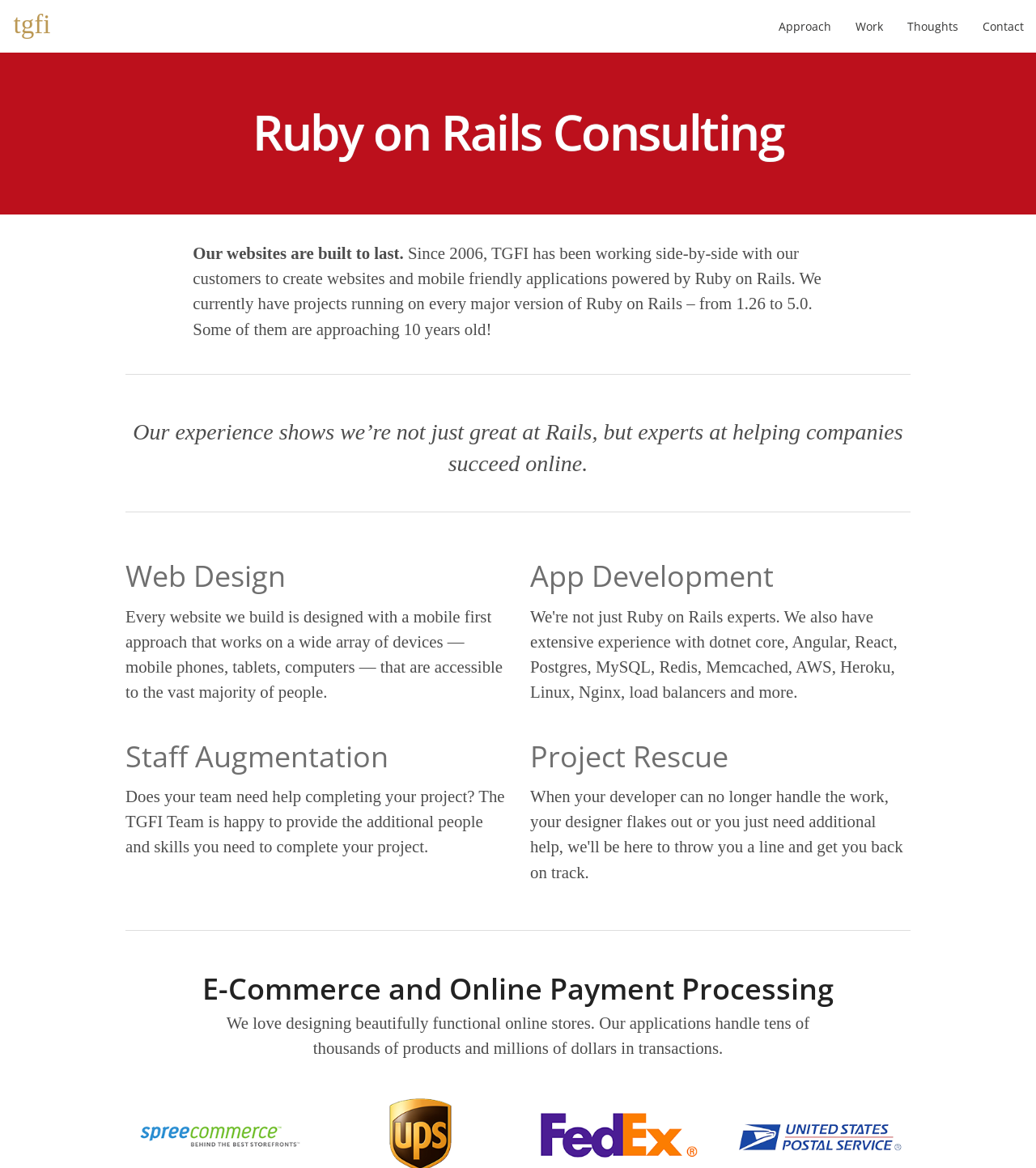Identify the coordinates of the bounding box for the element described below: "Contact". Return the coordinates as four float numbers between 0 and 1: [left, top, right, bottom].

[0.937, 0.007, 1.0, 0.038]